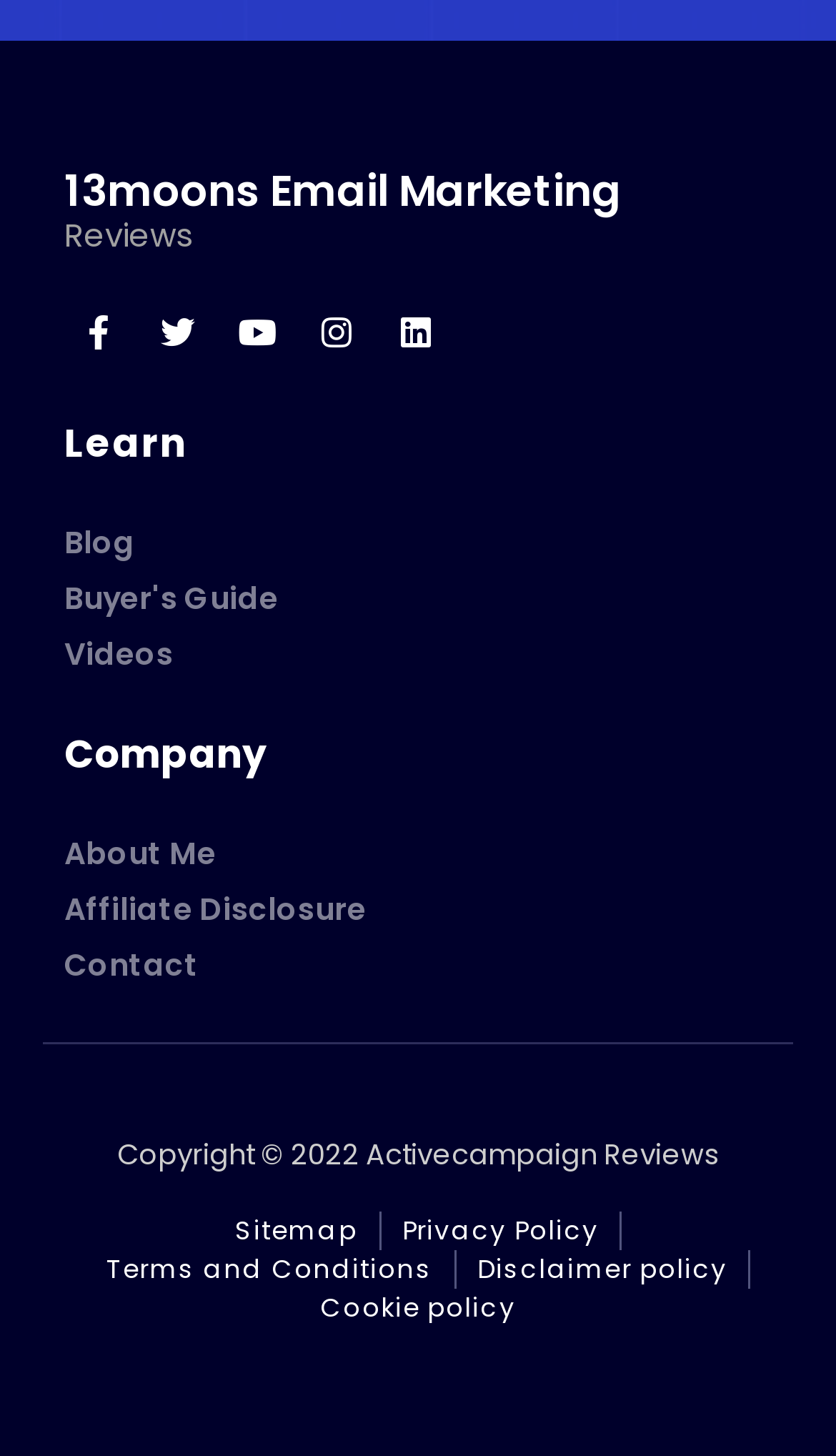Find the bounding box of the element with the following description: "Terms and Conditions". The coordinates must be four float numbers between 0 and 1, formatted as [left, top, right, bottom].

[0.127, 0.859, 0.517, 0.886]